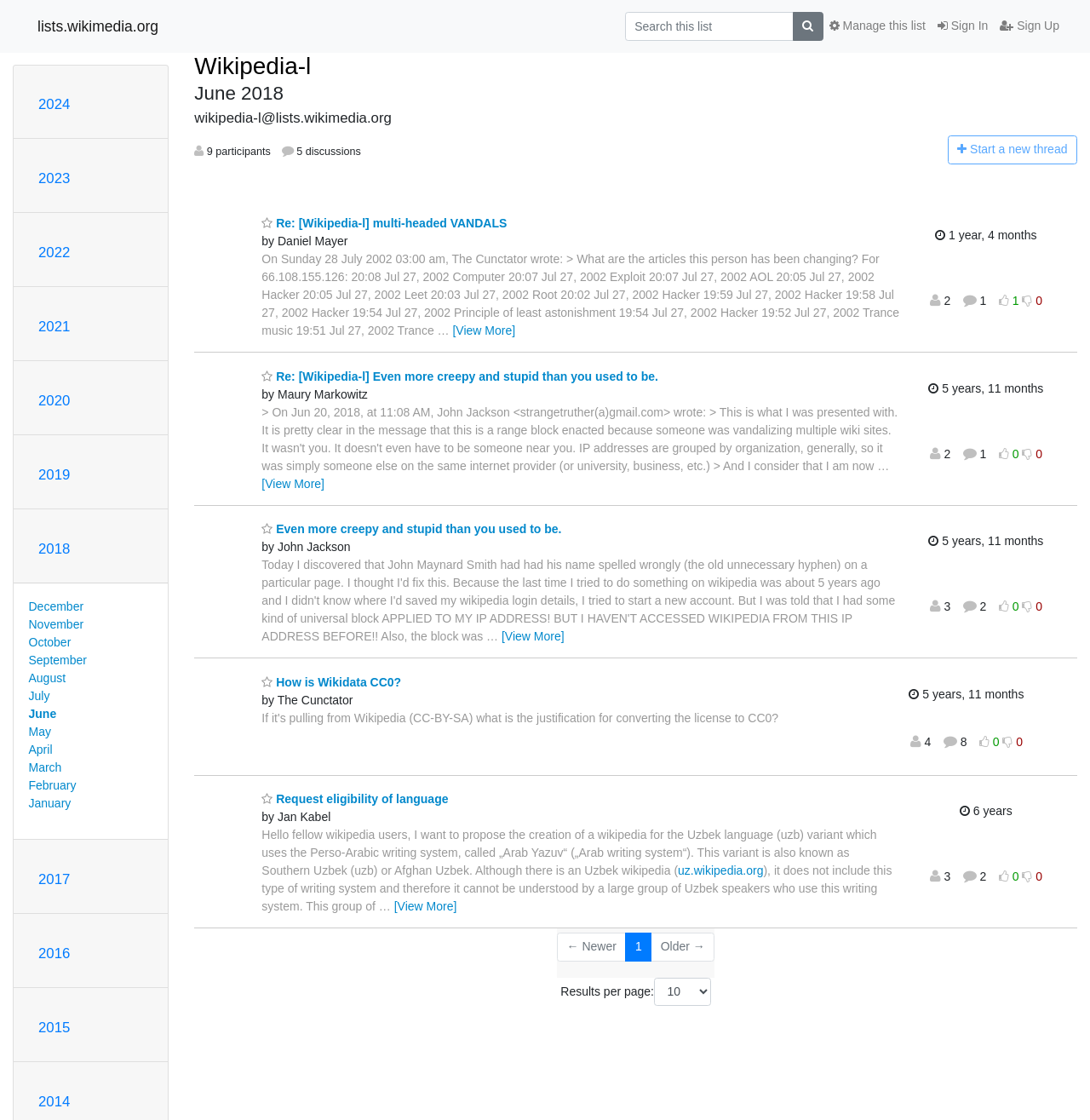Can you find and generate the webpage's heading?

Wikipedia-l
June 2018